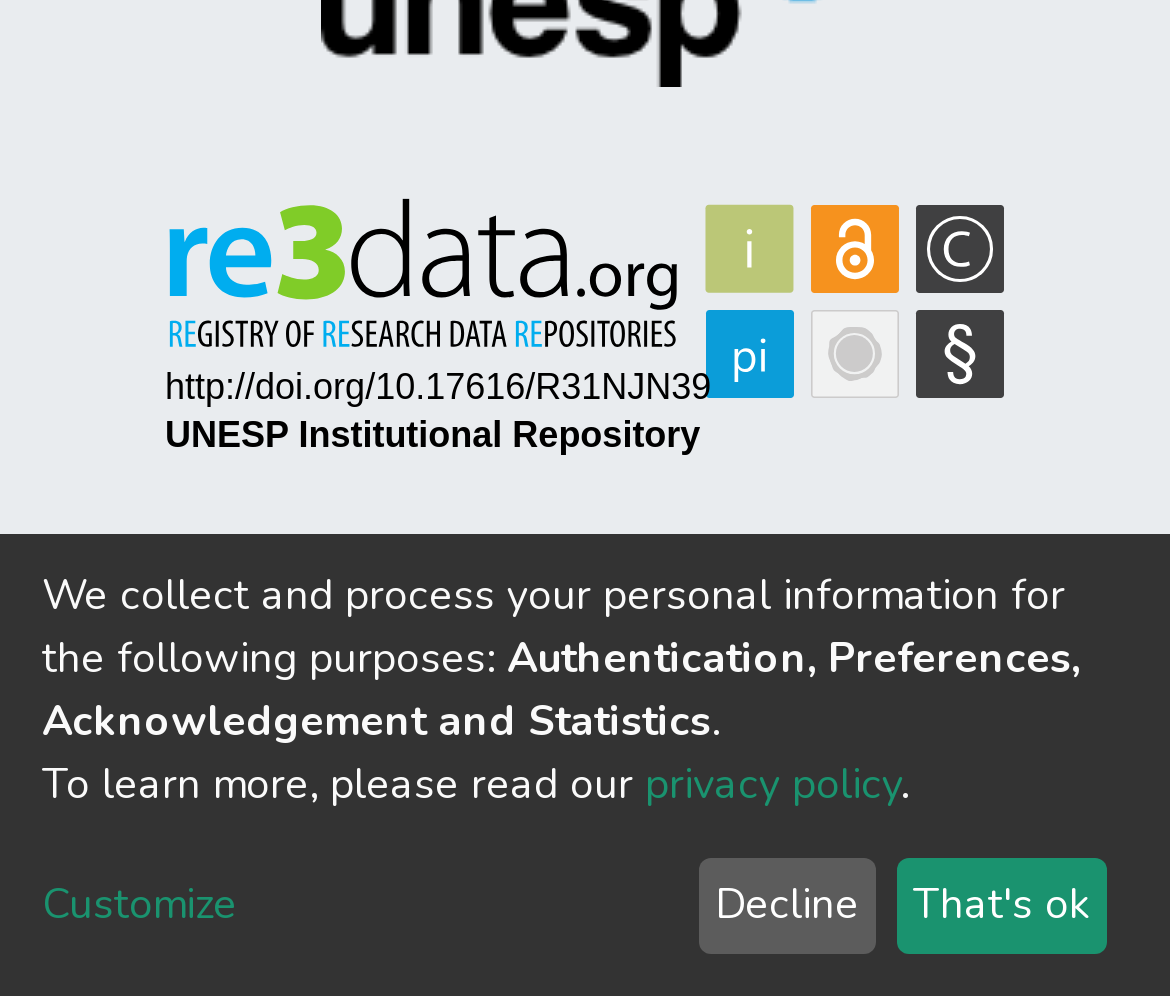Find the bounding box coordinates for the HTML element described in this sentence: "Customize". Provide the coordinates as four float numbers between 0 and 1, in the format [left, top, right, bottom].

[0.036, 0.878, 0.579, 0.941]